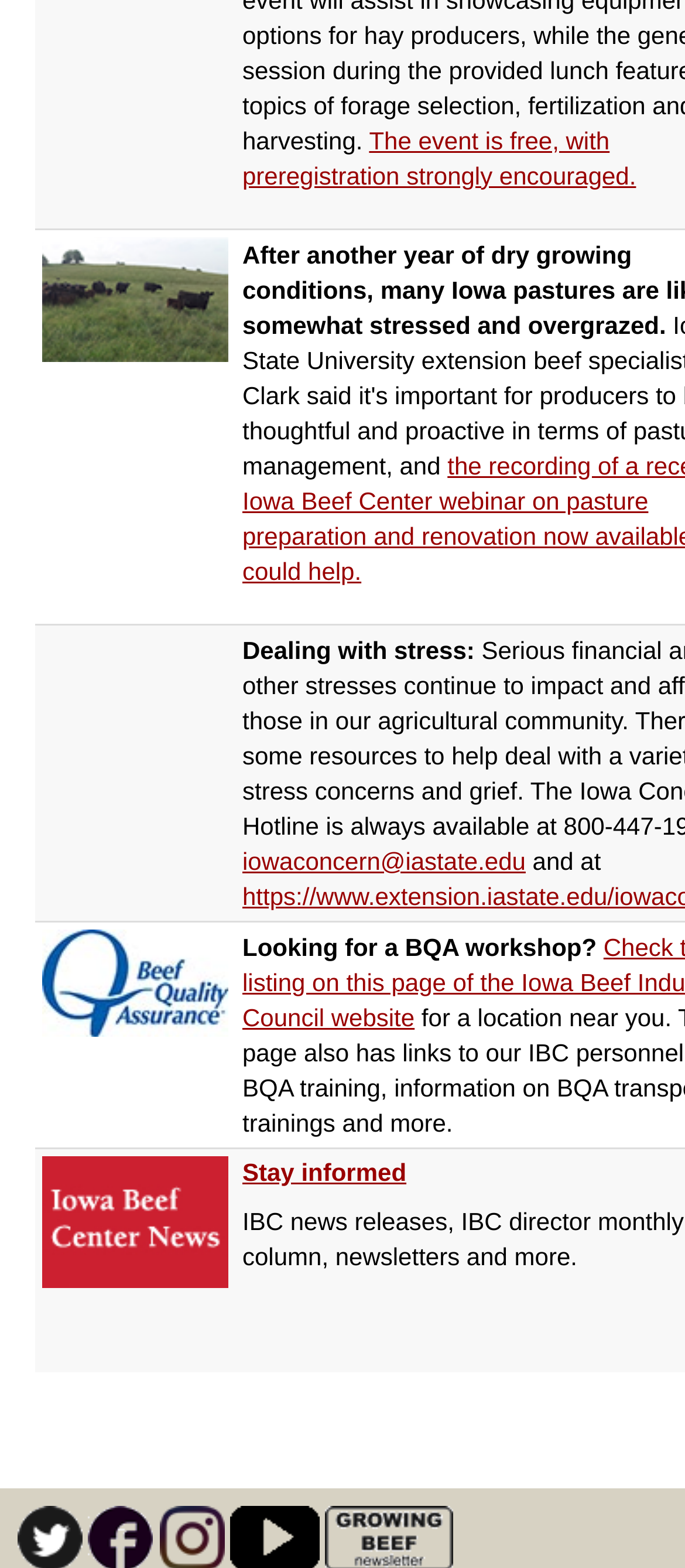Please provide a short answer using a single word or phrase for the question:
How many gridcells are there?

4